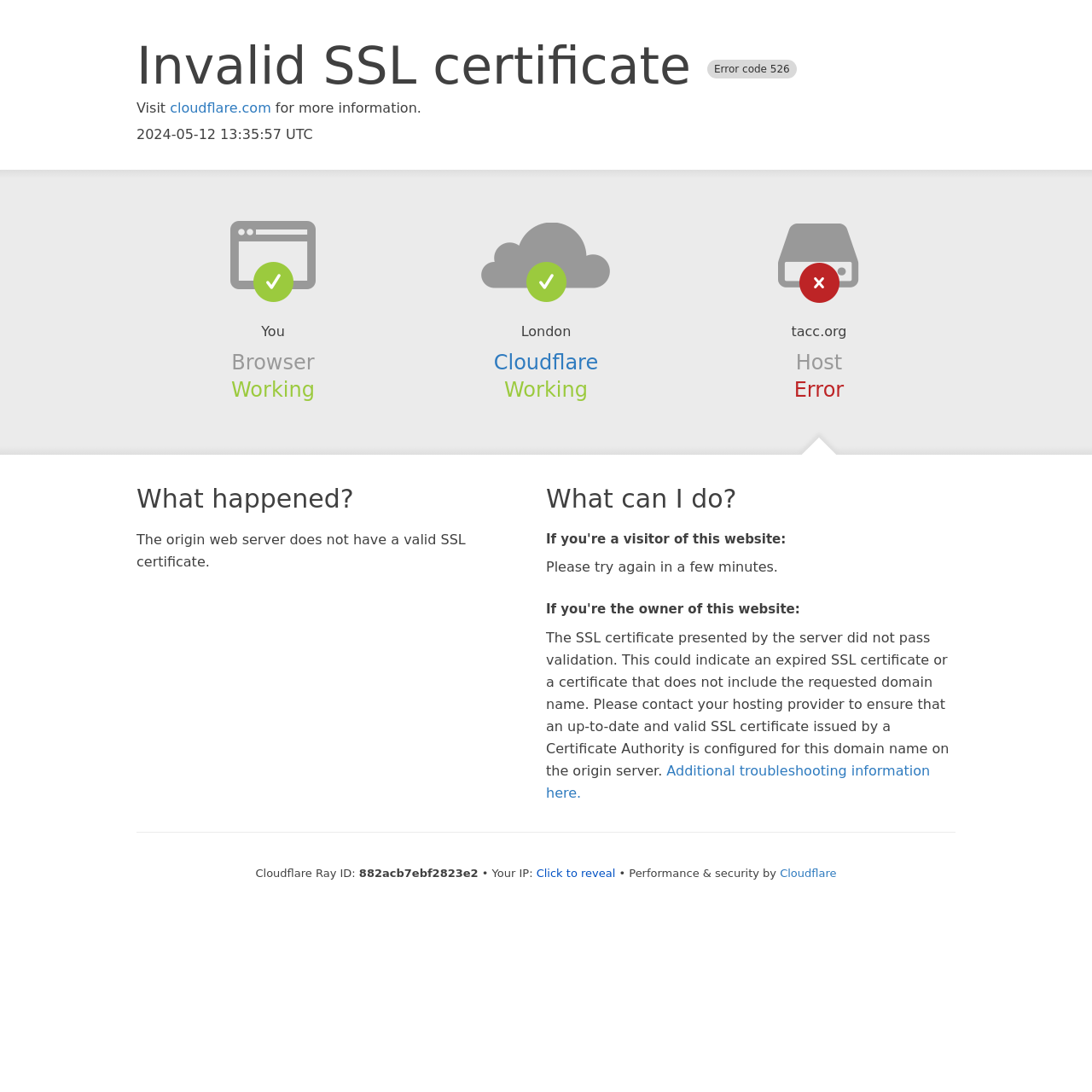What is the recommended action for visitors?
Use the information from the image to give a detailed answer to the question.

The webpage suggests that if you're a visitor of this website, you should try again in a few minutes, as indicated in the section 'What can I do?'.